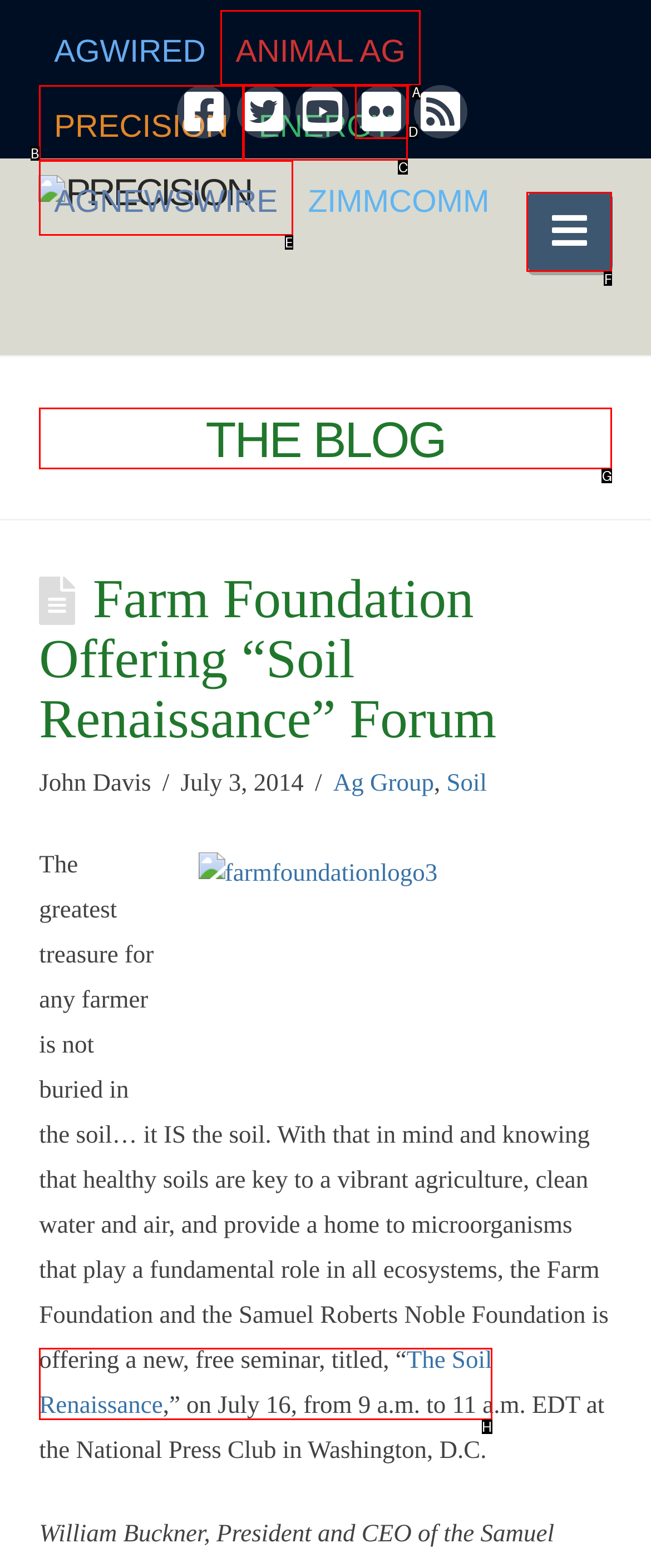Select the appropriate HTML element to click for the following task: Quote the previous post
Answer with the letter of the selected option from the given choices directly.

None